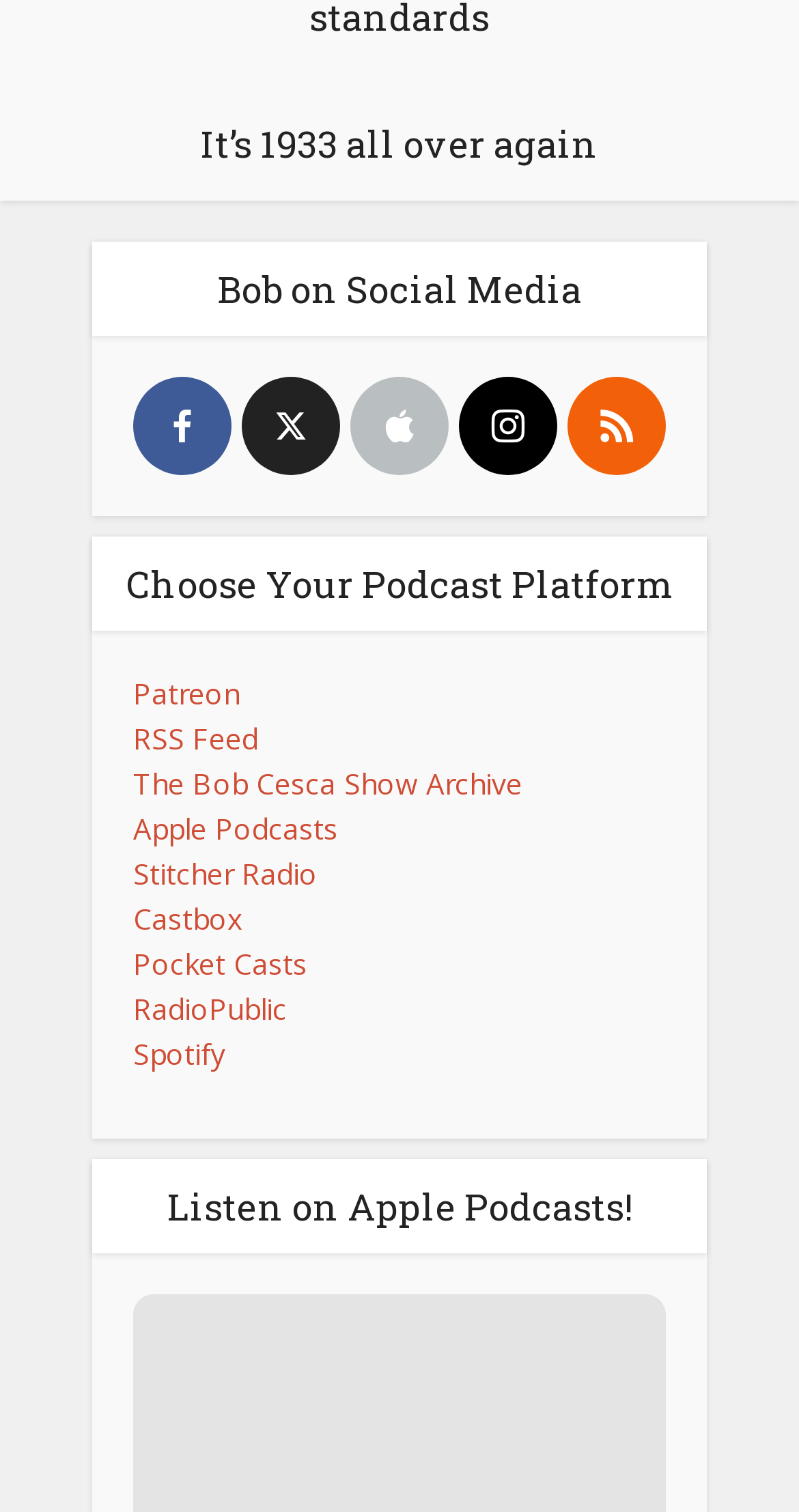What is the last podcast platform listed?
Refer to the screenshot and respond with a concise word or phrase.

Spotify